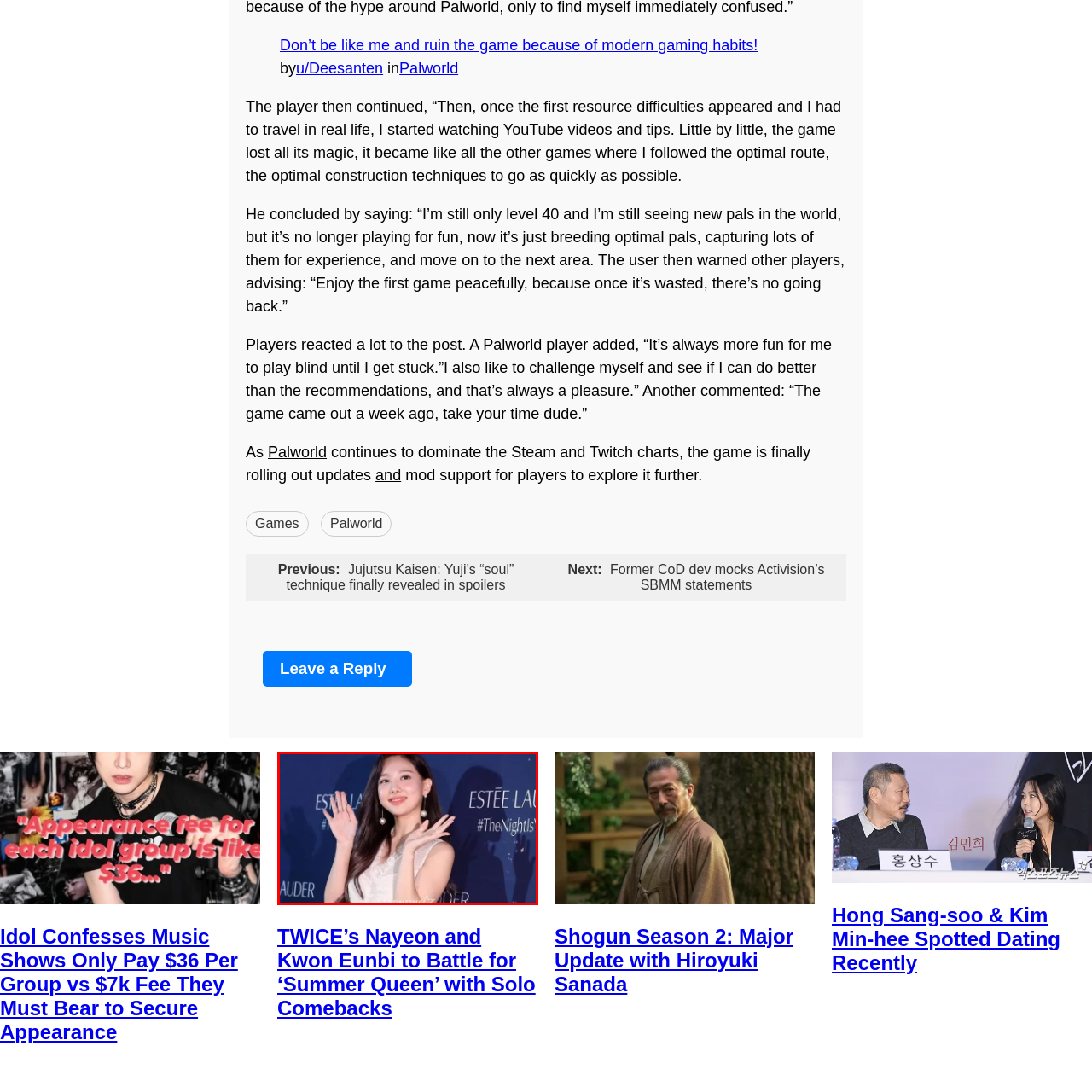Look closely at the image within the red bounding box, What is the woman wearing on her ears? Respond with a single word or short phrase.

Pearl earrings